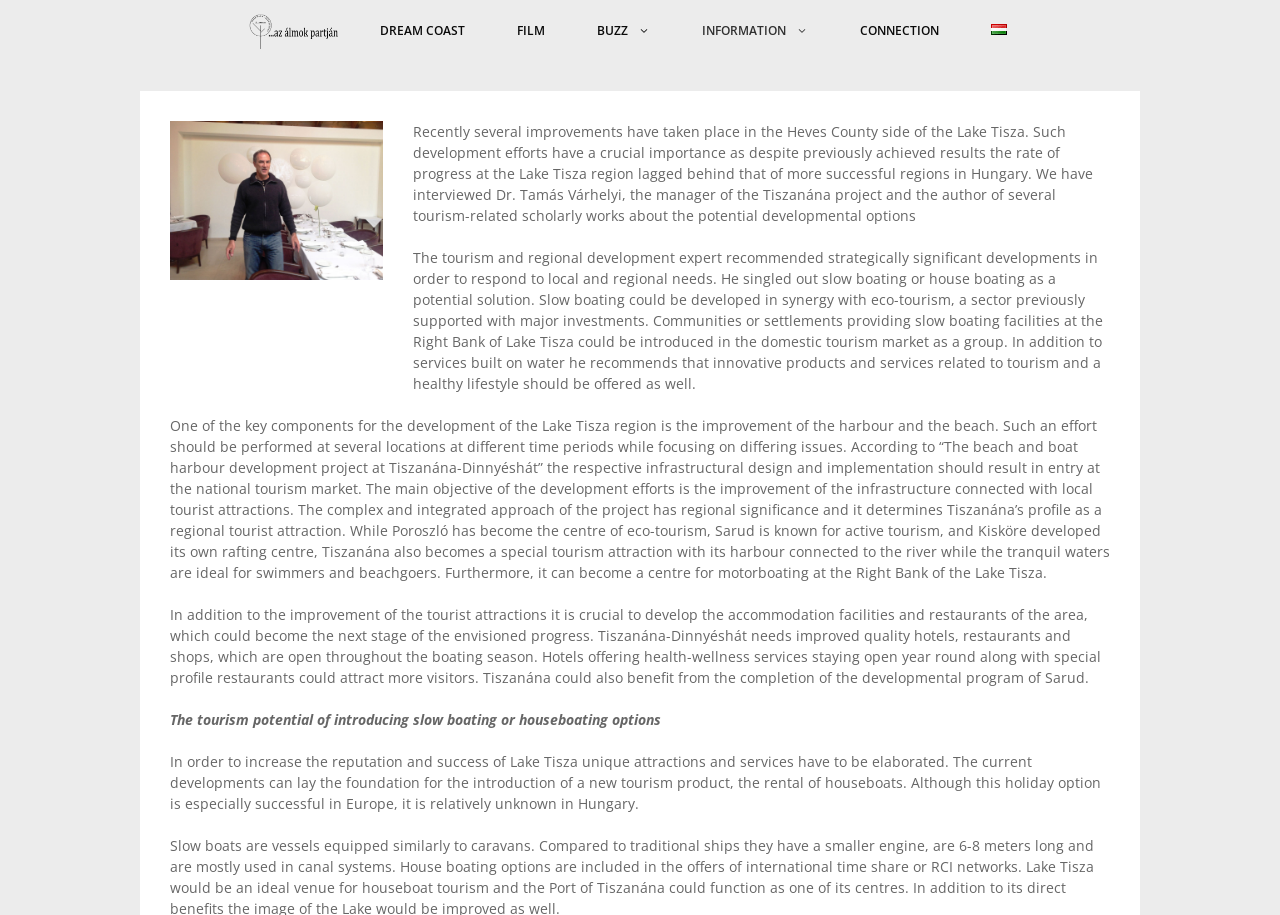Given the element description "title="DREAM BEACH"" in the screenshot, predict the bounding box coordinates of that UI element.

[0.193, 0.0, 0.269, 0.067]